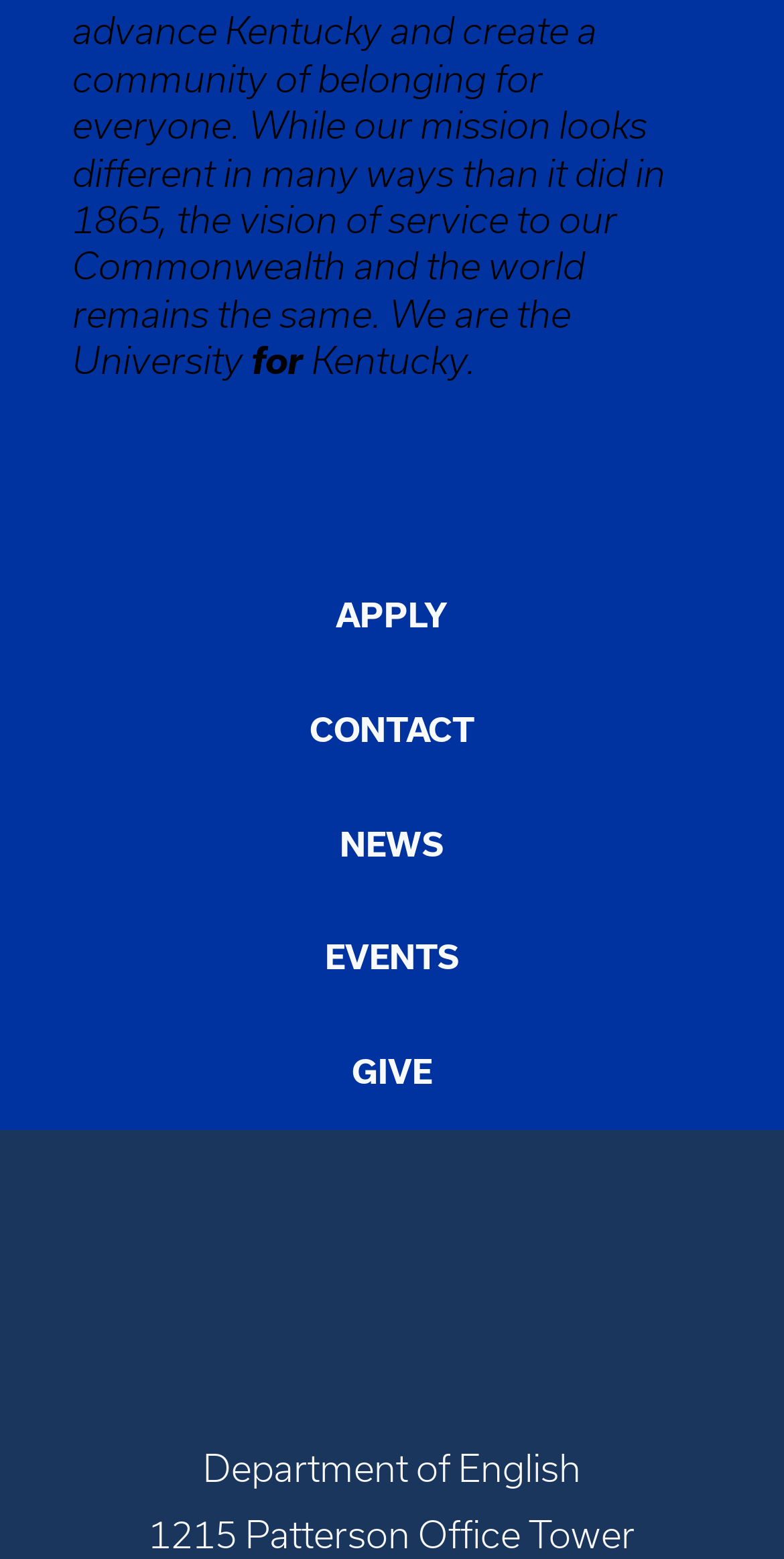Determine the bounding box for the UI element that matches this description: "Originally published".

None